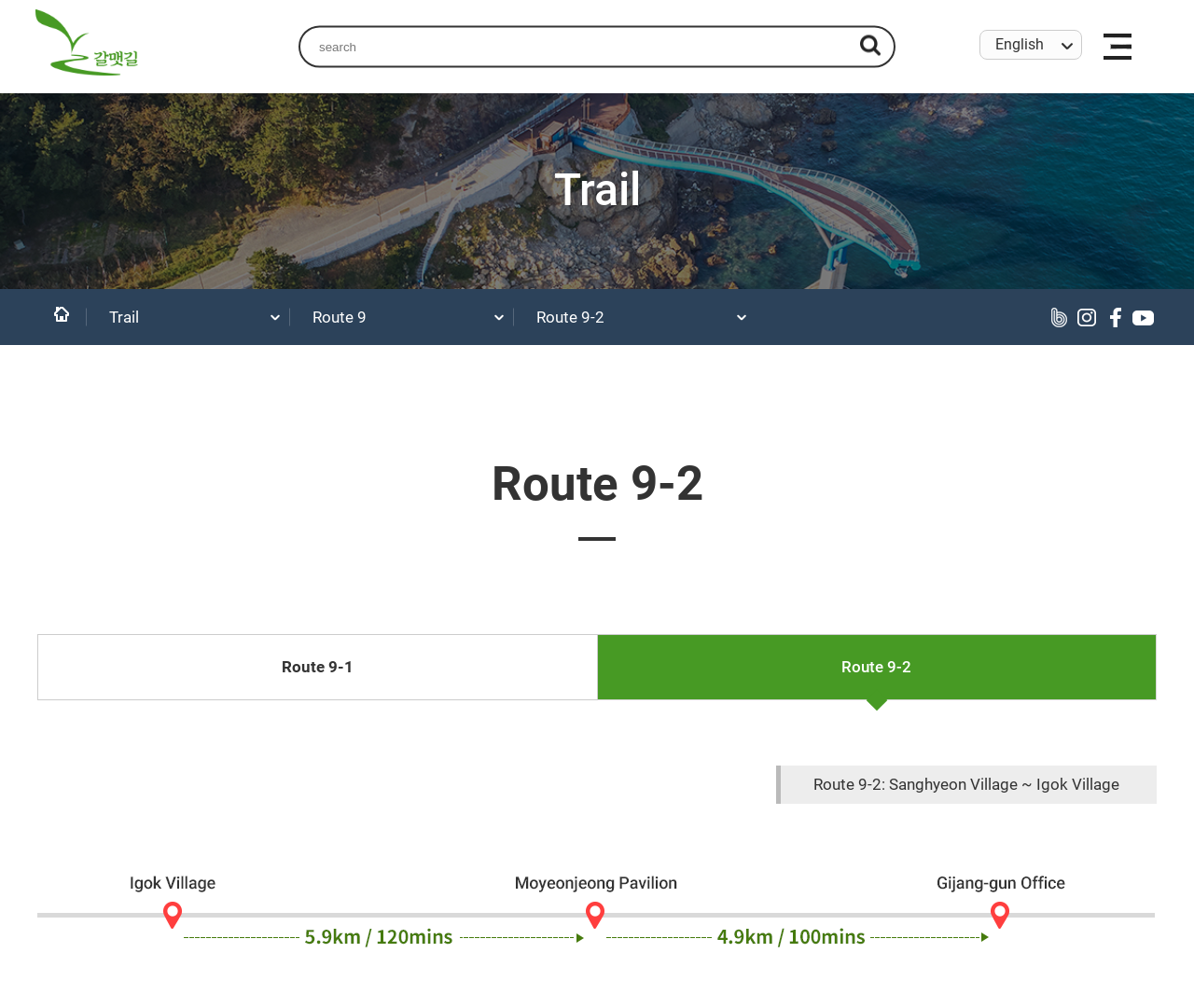Answer the question in a single word or phrase:
What is the name of the trail?

Galmaetgil